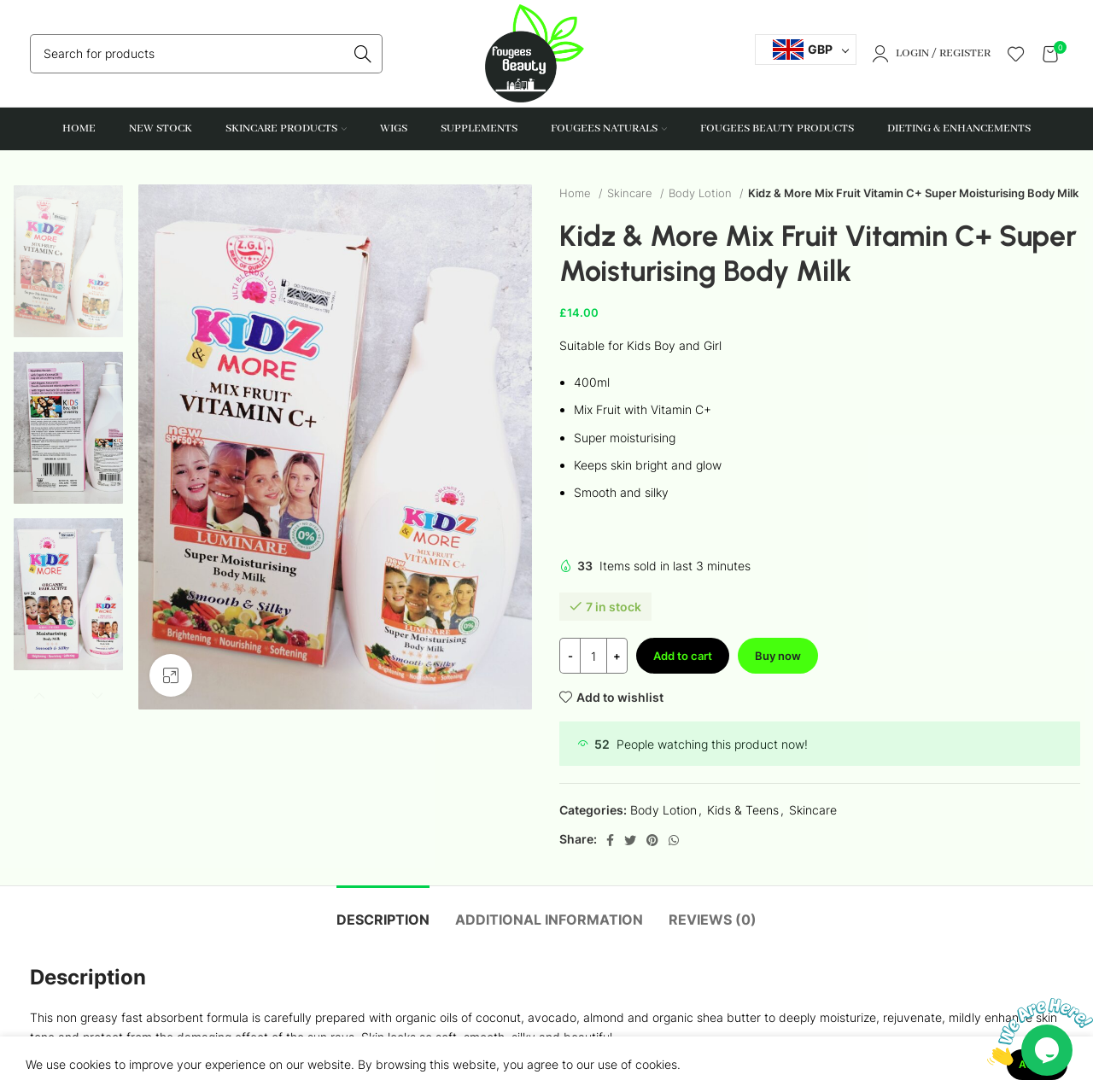Find the bounding box coordinates of the element you need to click on to perform this action: 'Search for products'. The coordinates should be represented by four float values between 0 and 1, in the format [left, top, right, bottom].

[0.027, 0.031, 0.35, 0.067]